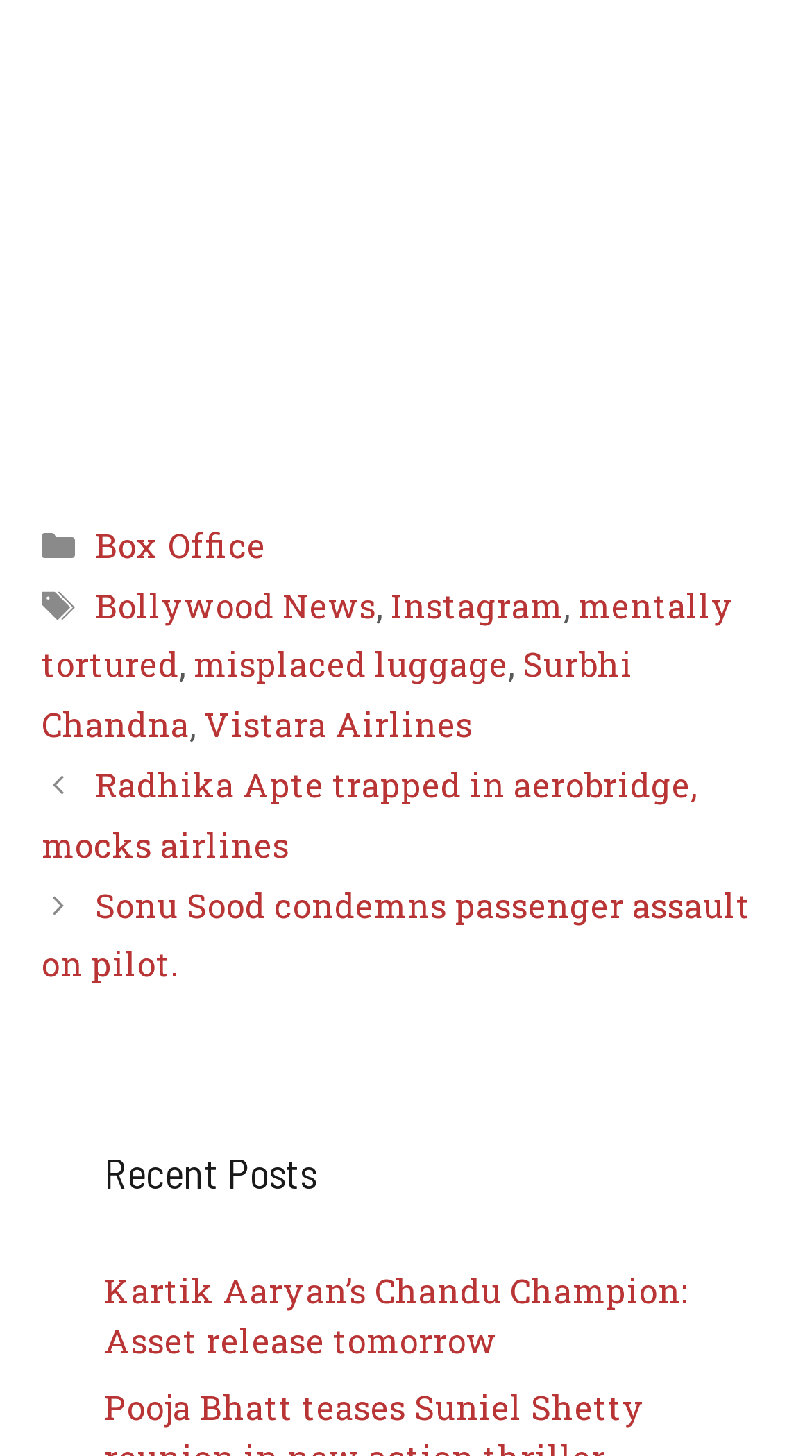What is the title of the first post under 'Recent Posts'?
Based on the visual content, answer with a single word or a brief phrase.

Radhika Apte trapped in aerobridge, mocks airlines